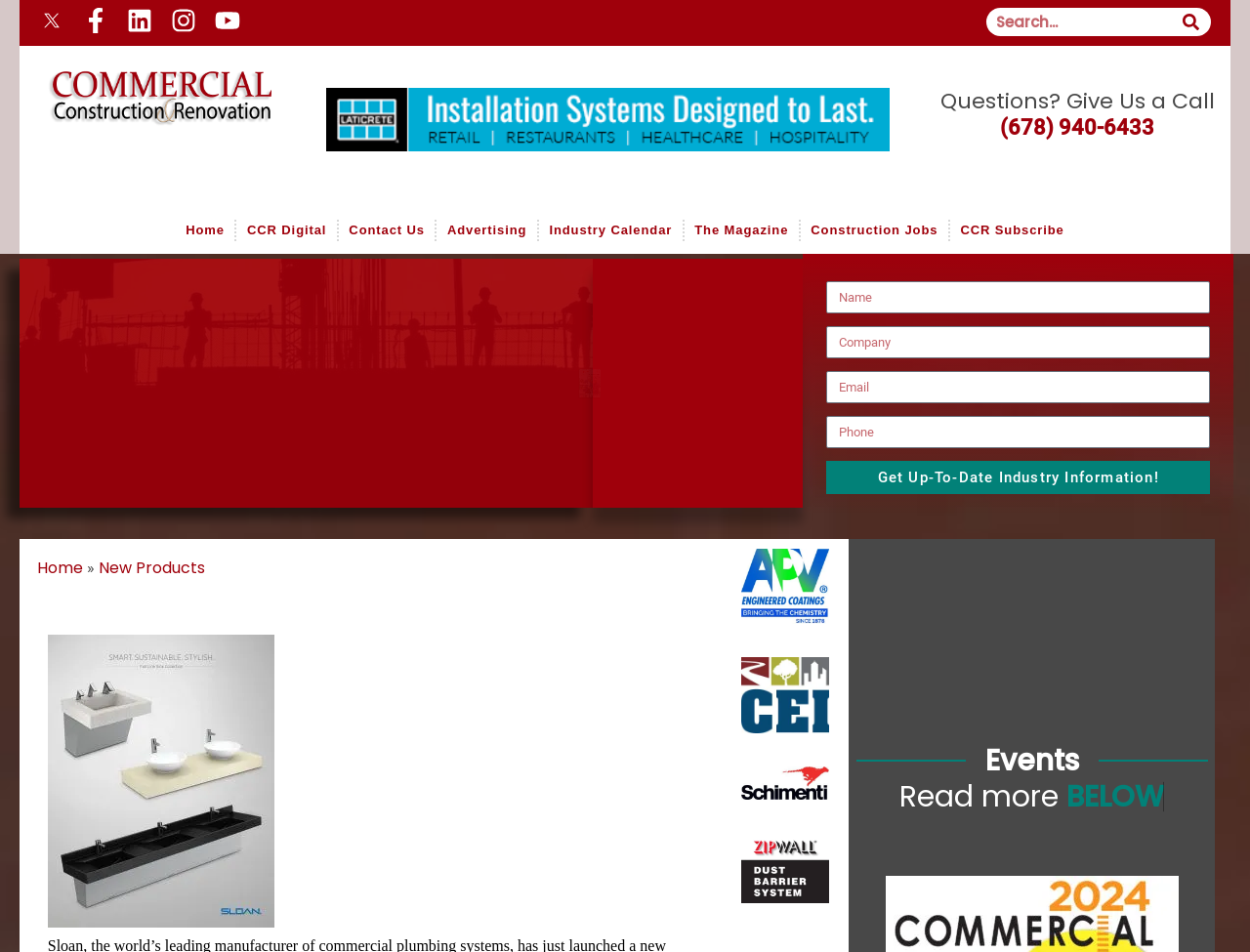Can you find and provide the title of the webpage?

New Sloan® Full Line Sink Collection Brochure